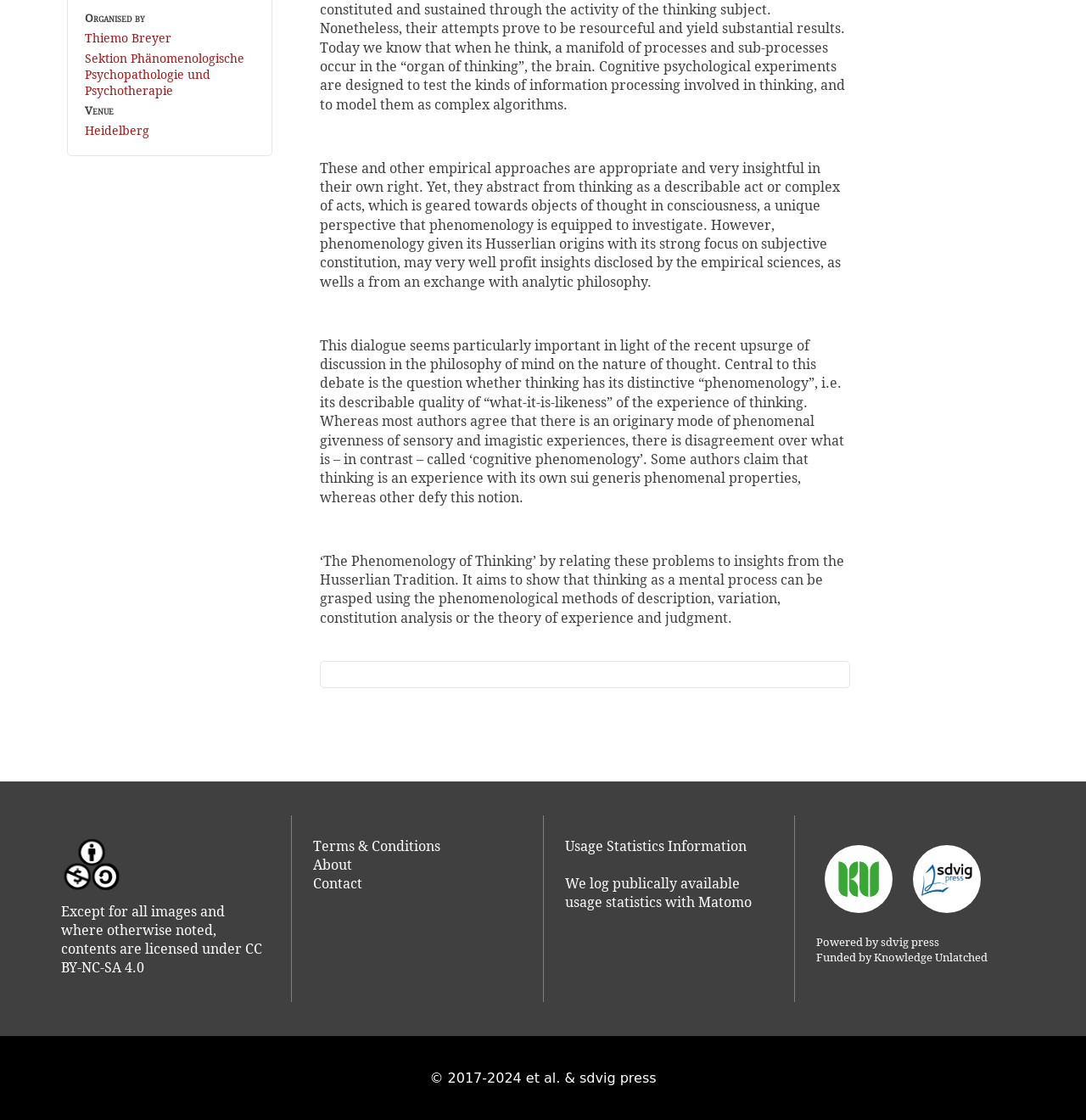Please locate the UI element described by "Terms & Conditions" and provide its bounding box coordinates.

[0.288, 0.747, 0.405, 0.768]